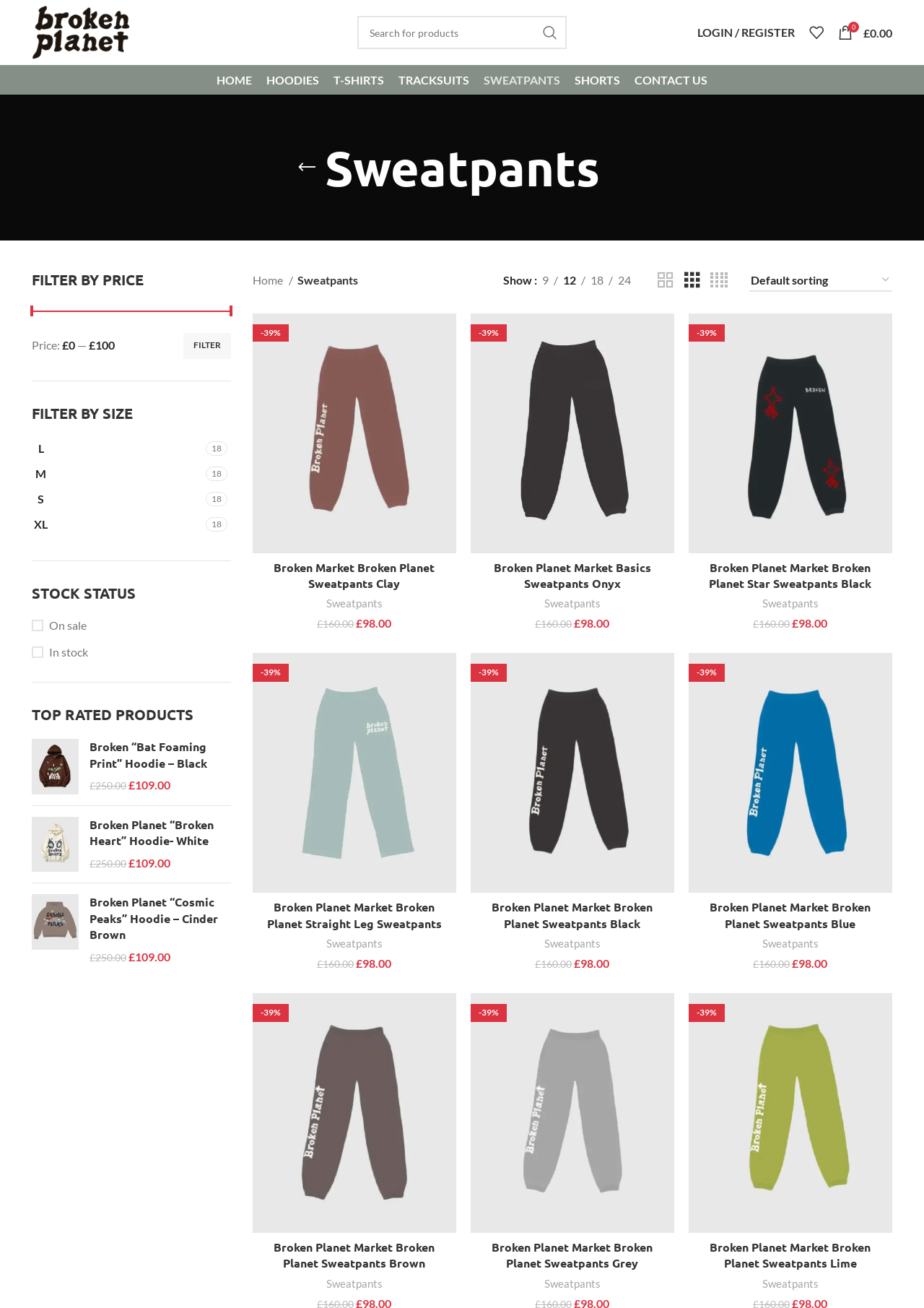Locate the UI element described by -39% and provide its bounding box coordinates. Use the format (top-left x, top-left y, bottom-right x, bottom-right y) with all values as floating point numbers between 0 and 1.

[0.745, 0.24, 0.966, 0.423]